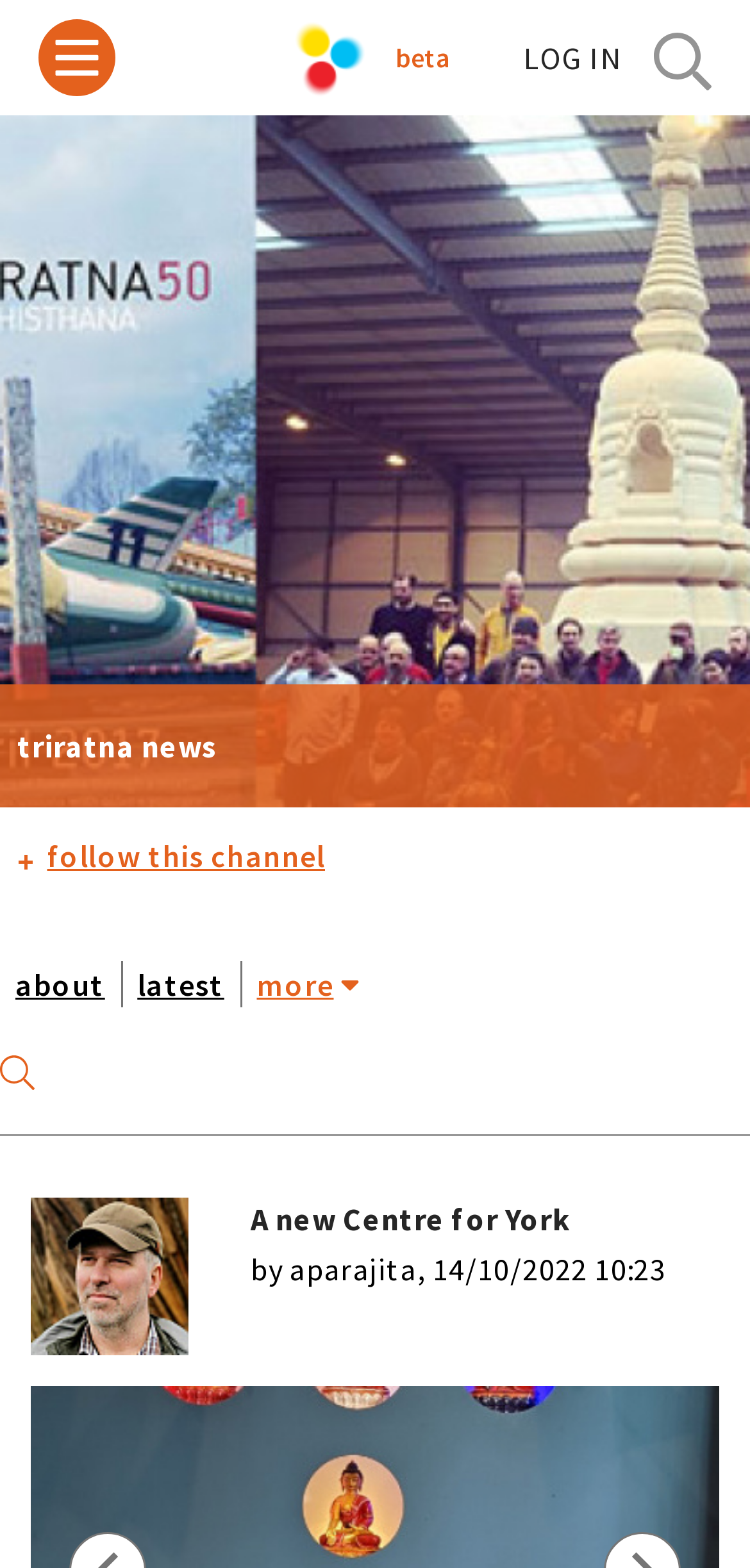What is the date of the latest article?
Please use the image to provide an in-depth answer to the question.

I found the answer by looking at the StaticText element with the text 'by aparajita, 14/10/2022 10:23'. This suggests that the date of the latest article is 14/10/2022.